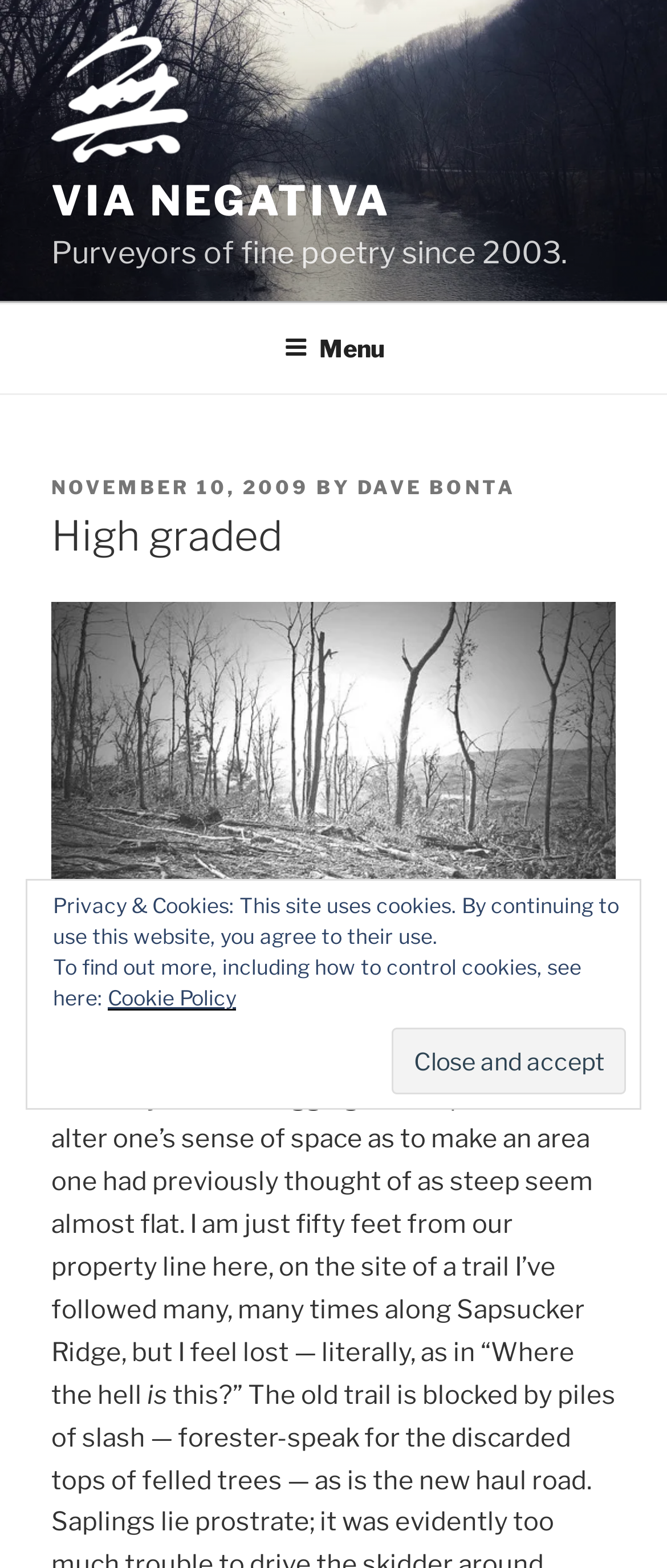Give a one-word or one-phrase response to the question:
What is the author of the post?

DAVE BONTA